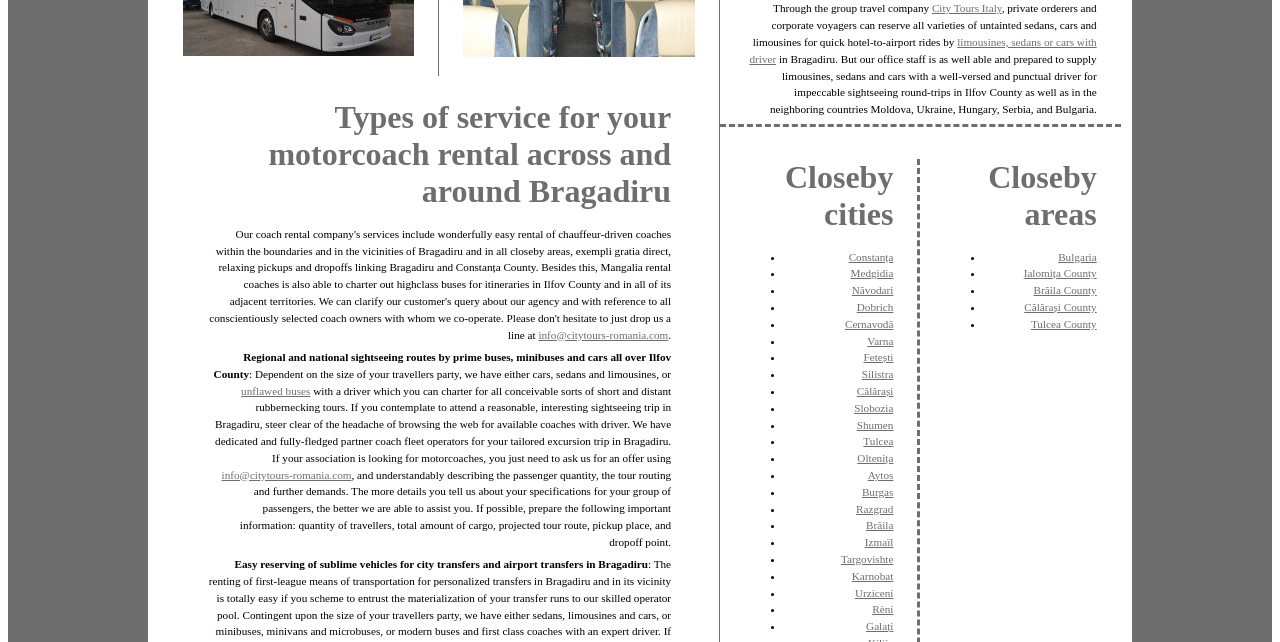Please determine the bounding box coordinates of the element's region to click for the following instruction: "Learn more about unflawed buses".

[0.188, 0.599, 0.243, 0.618]